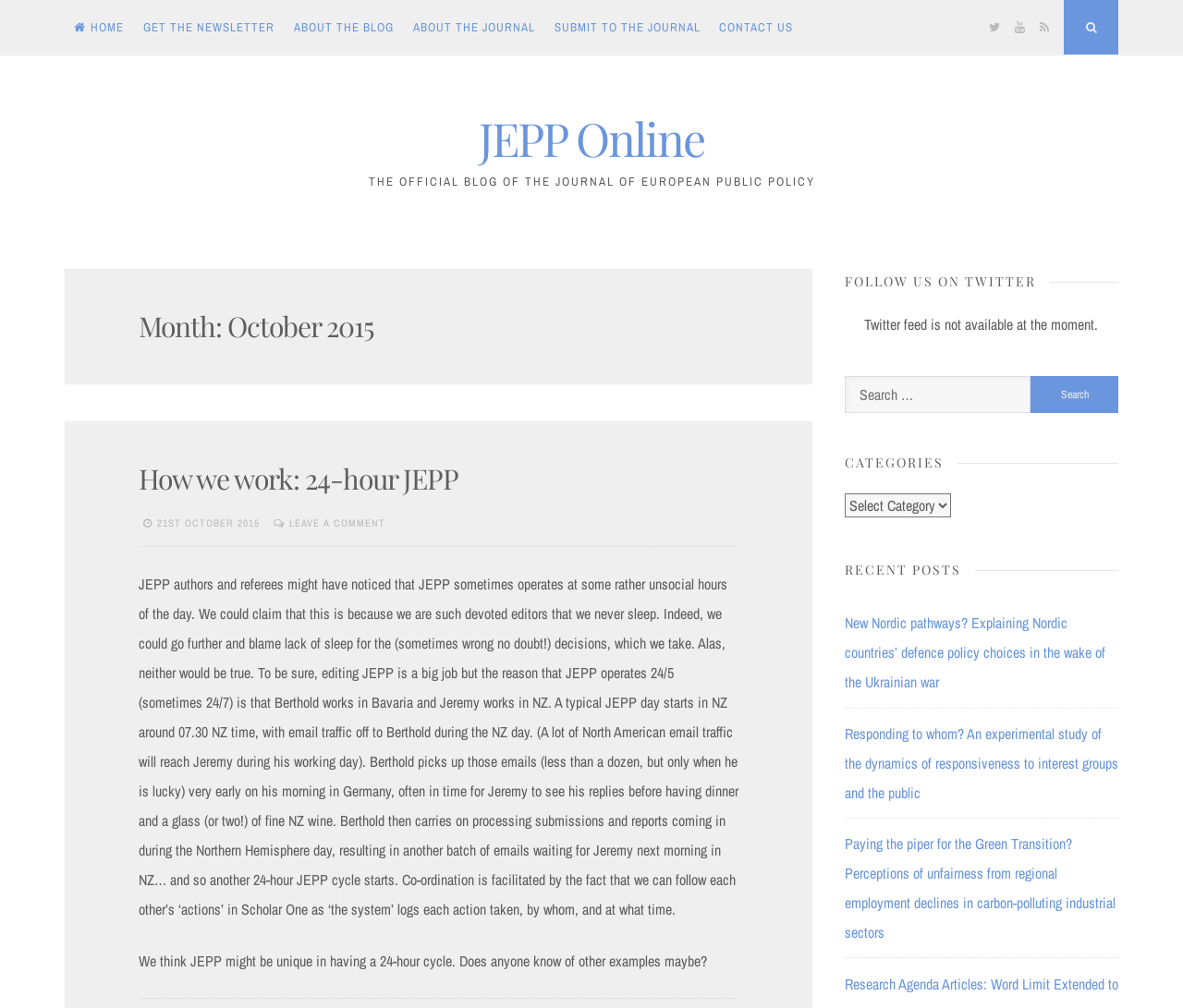Can you specify the bounding box coordinates for the region that should be clicked to fulfill this instruction: "Read the article 'How we work: 24-hour JEPP'".

[0.117, 0.457, 0.388, 0.493]